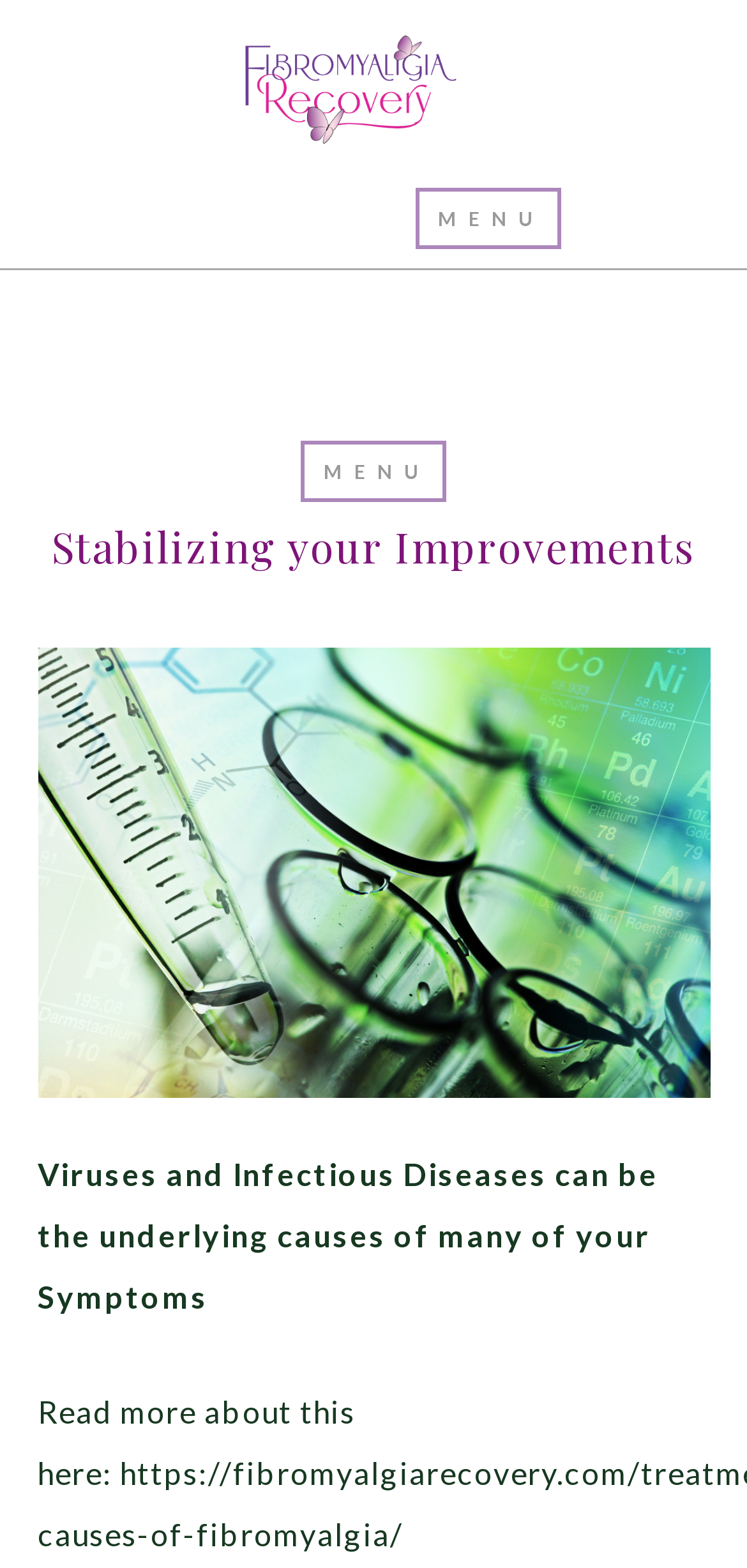Bounding box coordinates are given in the format (top-left x, top-left y, bottom-right x, bottom-right y). All values should be floating point numbers between 0 and 1. Provide the bounding box coordinate for the UI element described as: parent_node: Stabilizing your Improvements

[0.403, 0.281, 0.597, 0.32]